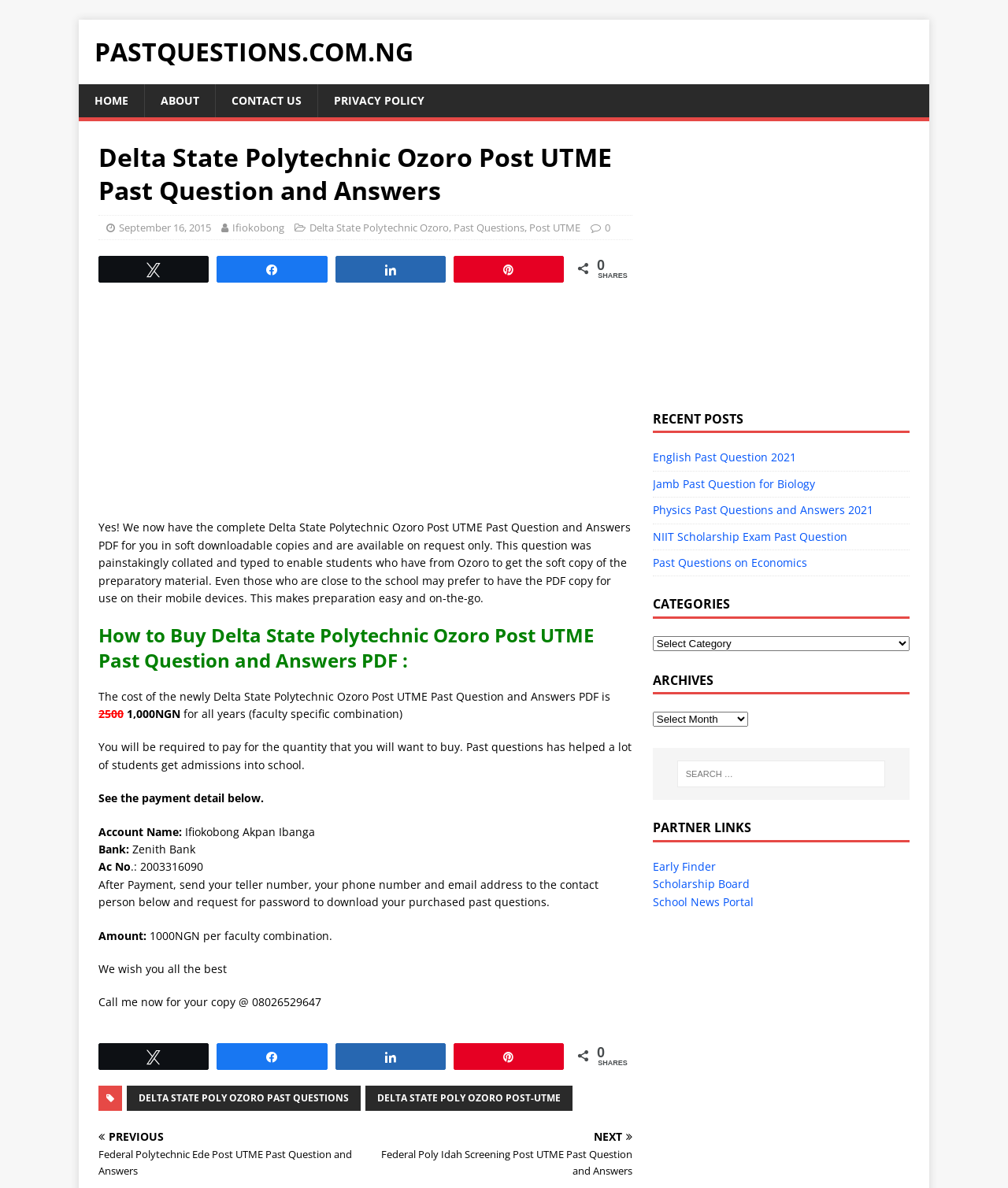Locate the bounding box coordinates of the area where you should click to accomplish the instruction: "Click on the 'NEXT' button".

[0.369, 0.952, 0.627, 0.992]